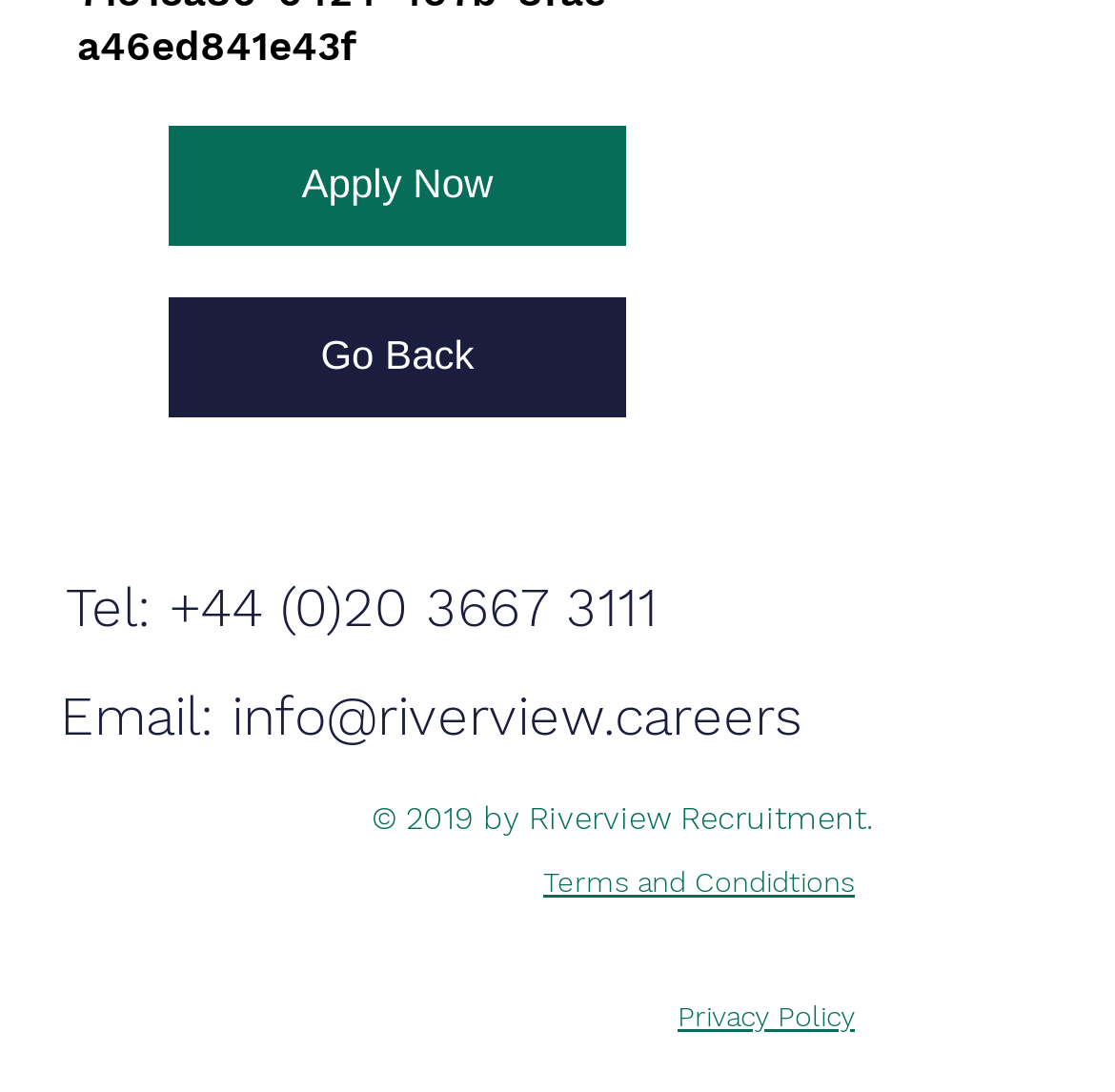Using the given element description, provide the bounding box coordinates (top-left x, top-left y, bottom-right x, bottom-right y) for the corresponding UI element in the screenshot: Terms and Condidtions

[0.487, 0.793, 0.767, 0.822]